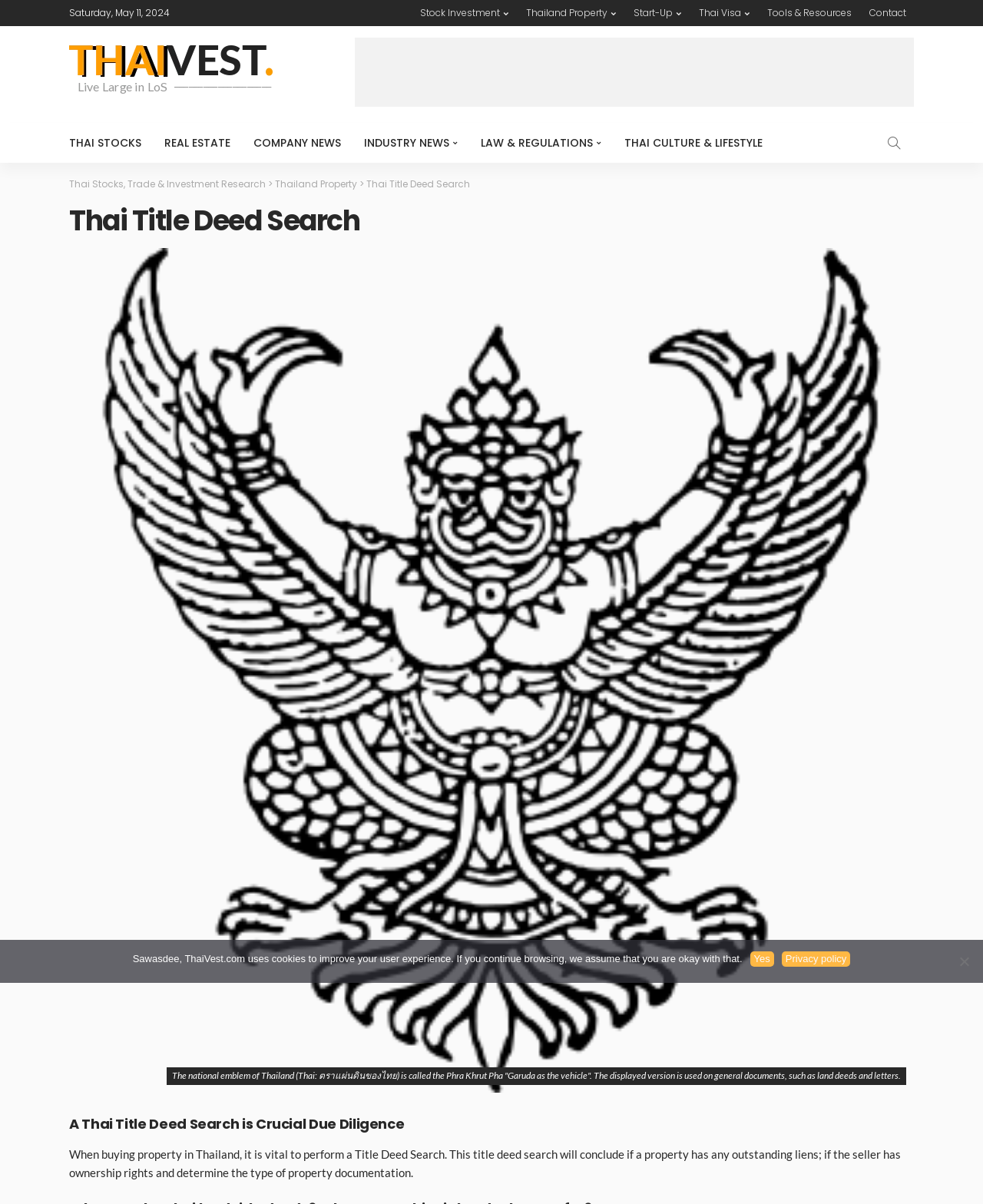What type of emblem is displayed on land deeds?
Refer to the image and provide a one-word or short phrase answer.

Phra Khrut Pha